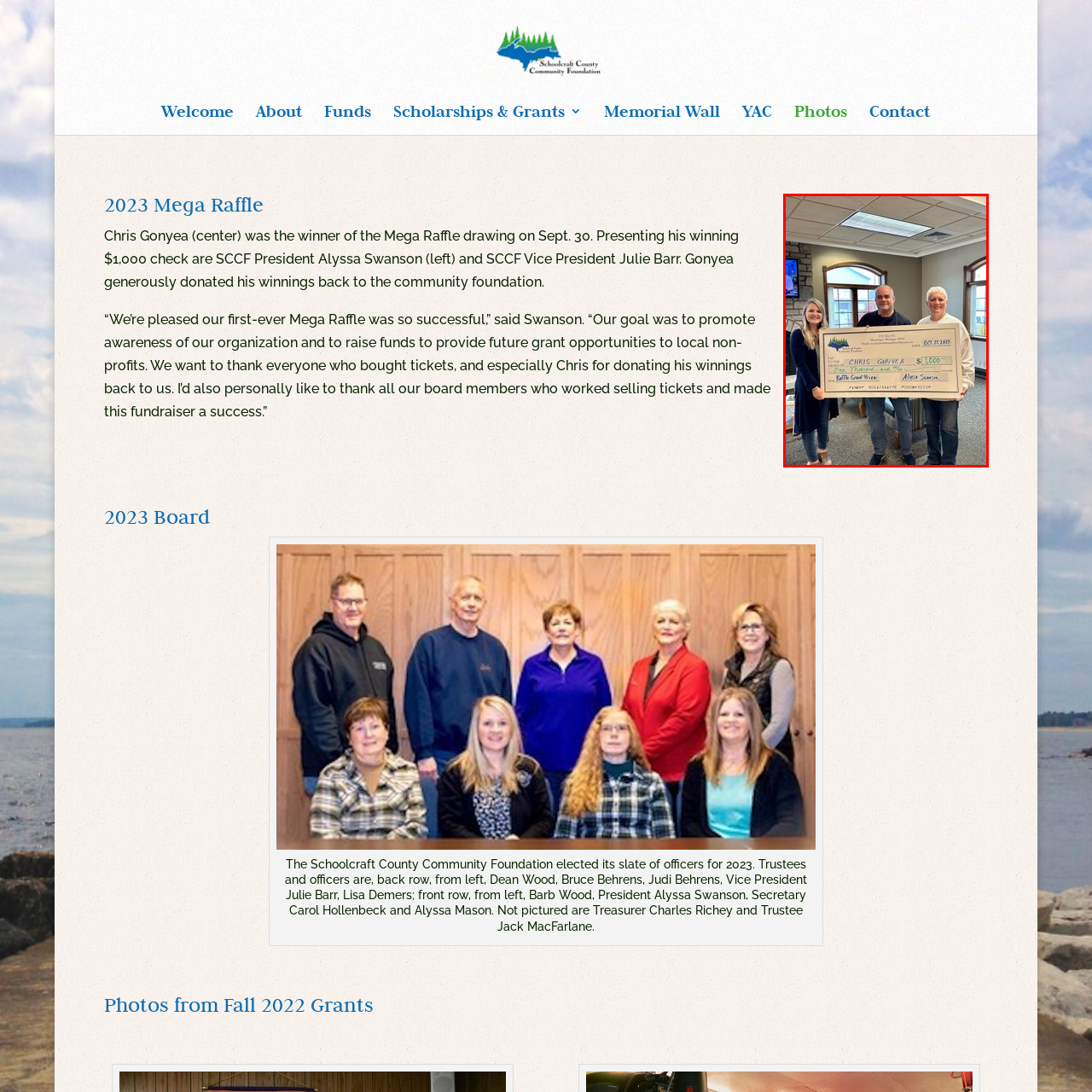What is the amount on the check?
Study the image within the red bounding box and deliver a detailed answer.

The caption explicitly states that Chris Gonyea holds a large check for $1,000, which is the amount won in the raffle.